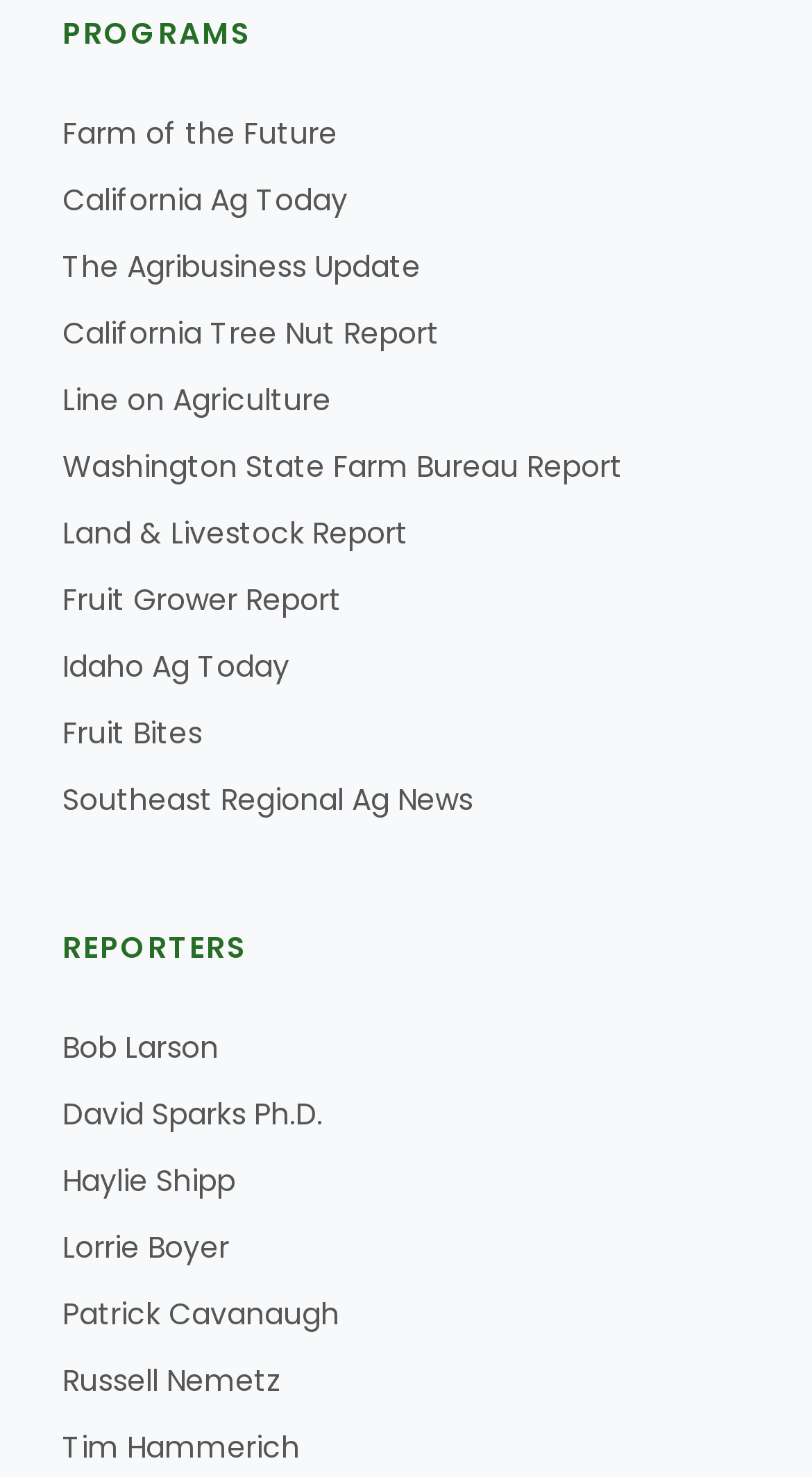What is the vertical position of 'Fruit Grower Report' relative to 'Idaho Ag Today'?
Look at the image and respond to the question as thoroughly as possible.

By comparing the y1 and y2 coordinates of the bounding boxes of 'Fruit Grower Report' and 'Idaho Ag Today', I found that 'Fruit Grower Report' has a smaller y1 and y2 value, which means it is above 'Idaho Ag Today'.